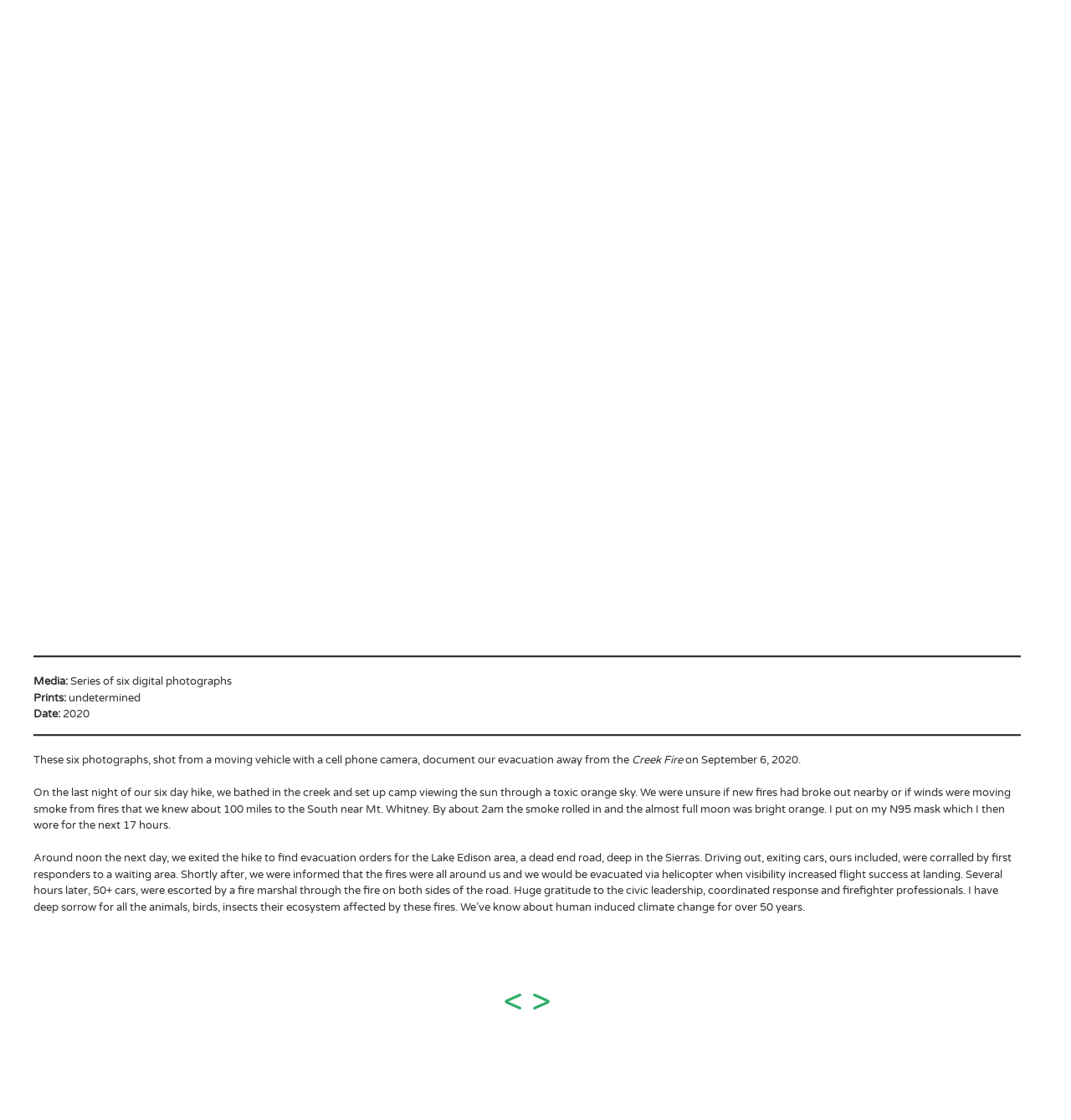How were the people evacuated from the Lake Edison area?
Please provide a comprehensive answer based on the information in the image.

The webpage describes the evacuation process, stating that 'we would be evacuated via helicopter when visibility increased flight success at landing' and later '50+ cars, were escorted by a fire marshal through the fire on both sides of the road', indicating that the people were evacuated by both helicopter and escorted by a fire marshal.